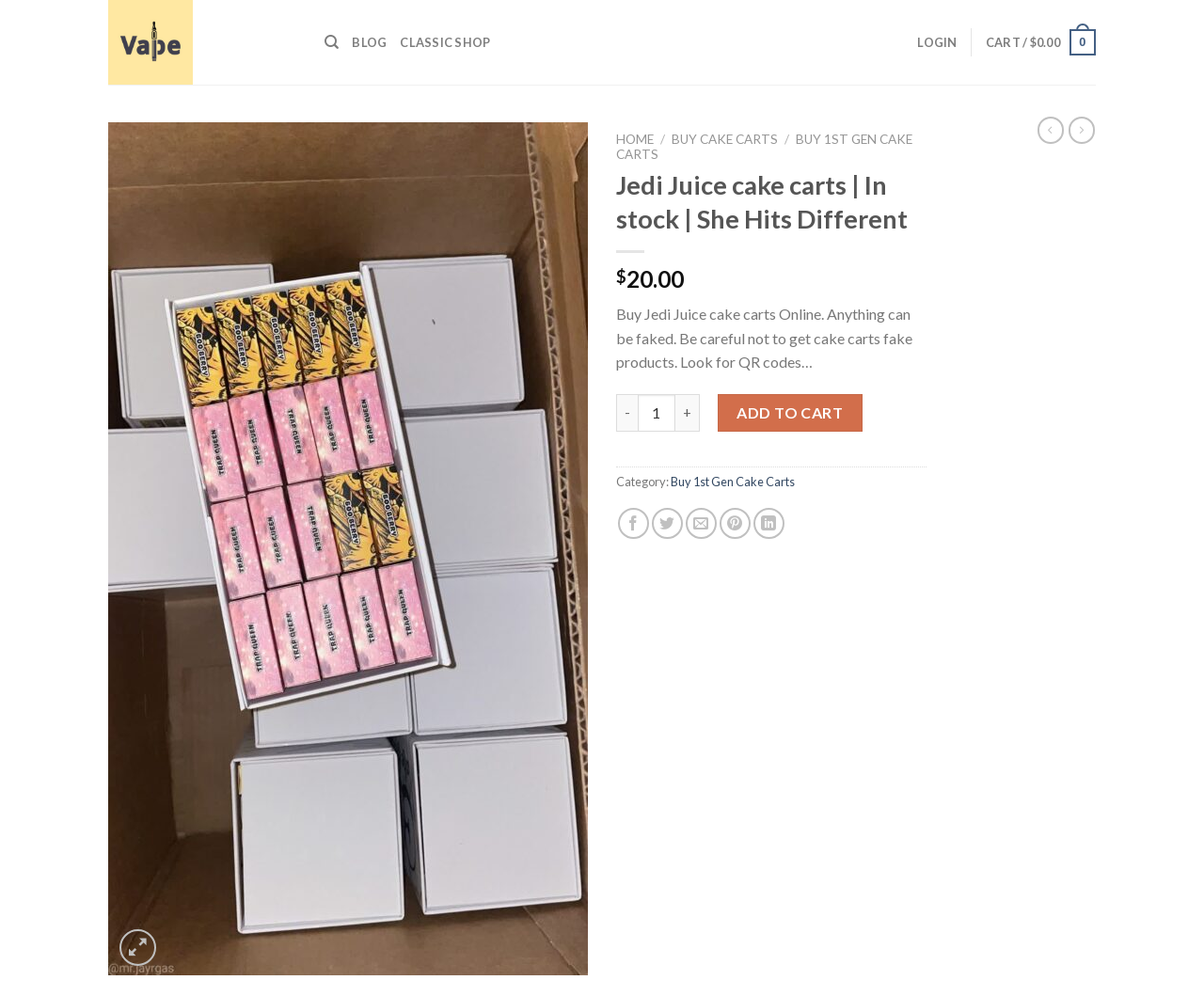Based on the element description "aria-label="Search"", predict the bounding box coordinates of the UI element.

[0.27, 0.024, 0.282, 0.061]